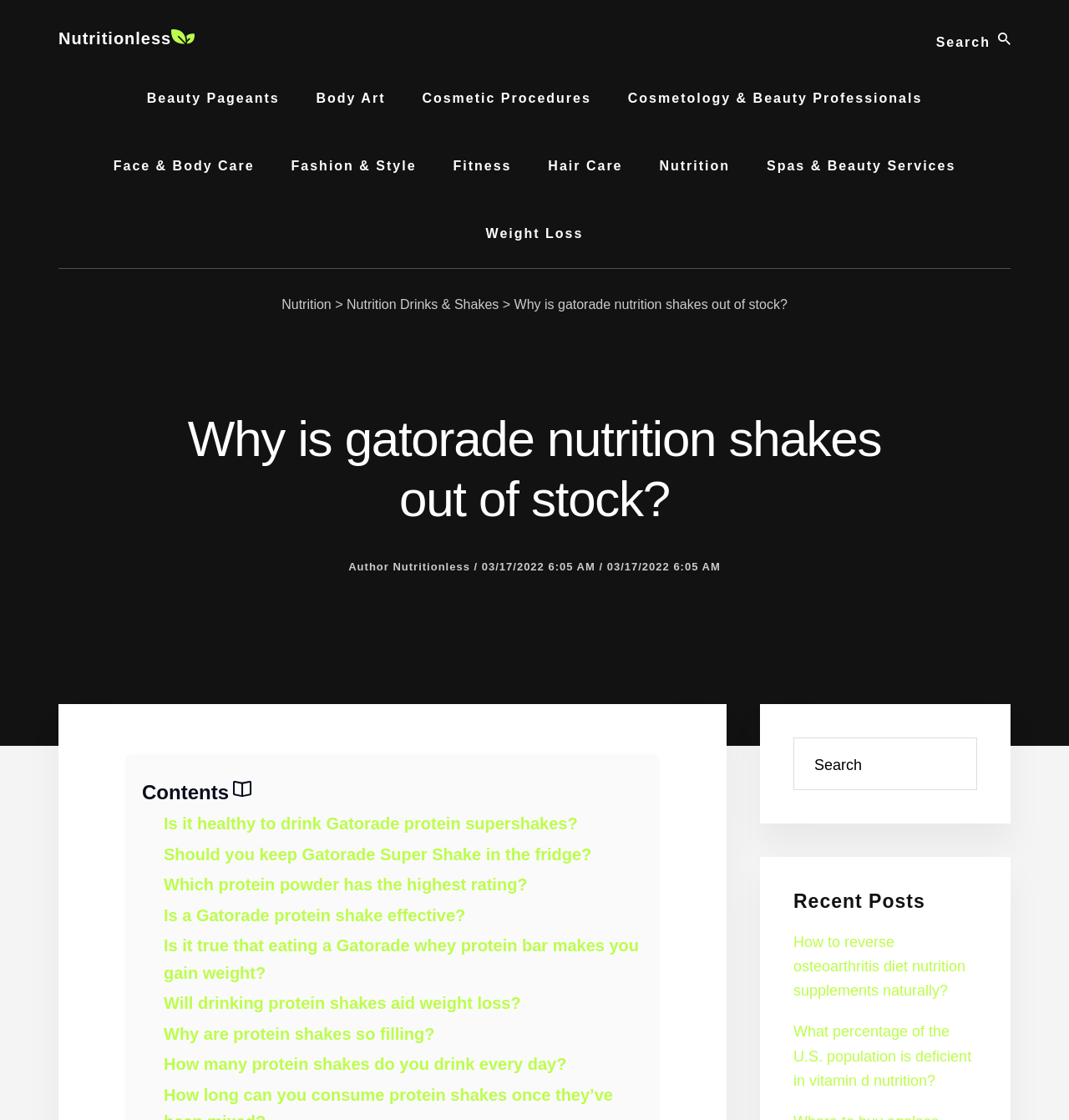Please analyze the image and give a detailed answer to the question:
What is the category of the link 'Beauty Pageants'?

The link 'Beauty Pageants' is located under the navigation 'Main' and is categorized under 'Body Art'.